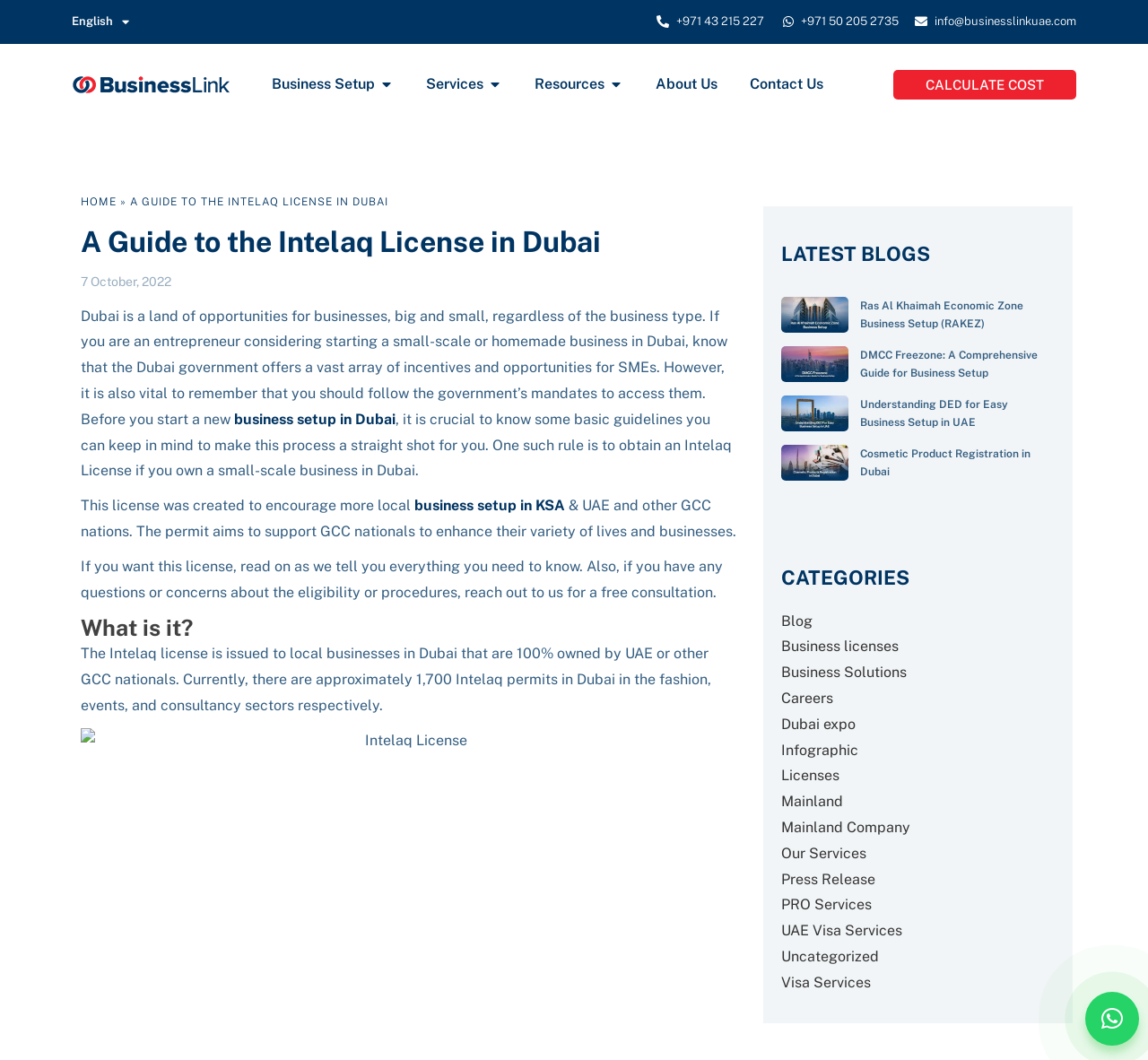Respond with a single word or phrase for the following question: 
What is the purpose of the Intelaq License?

To support GCC nationals